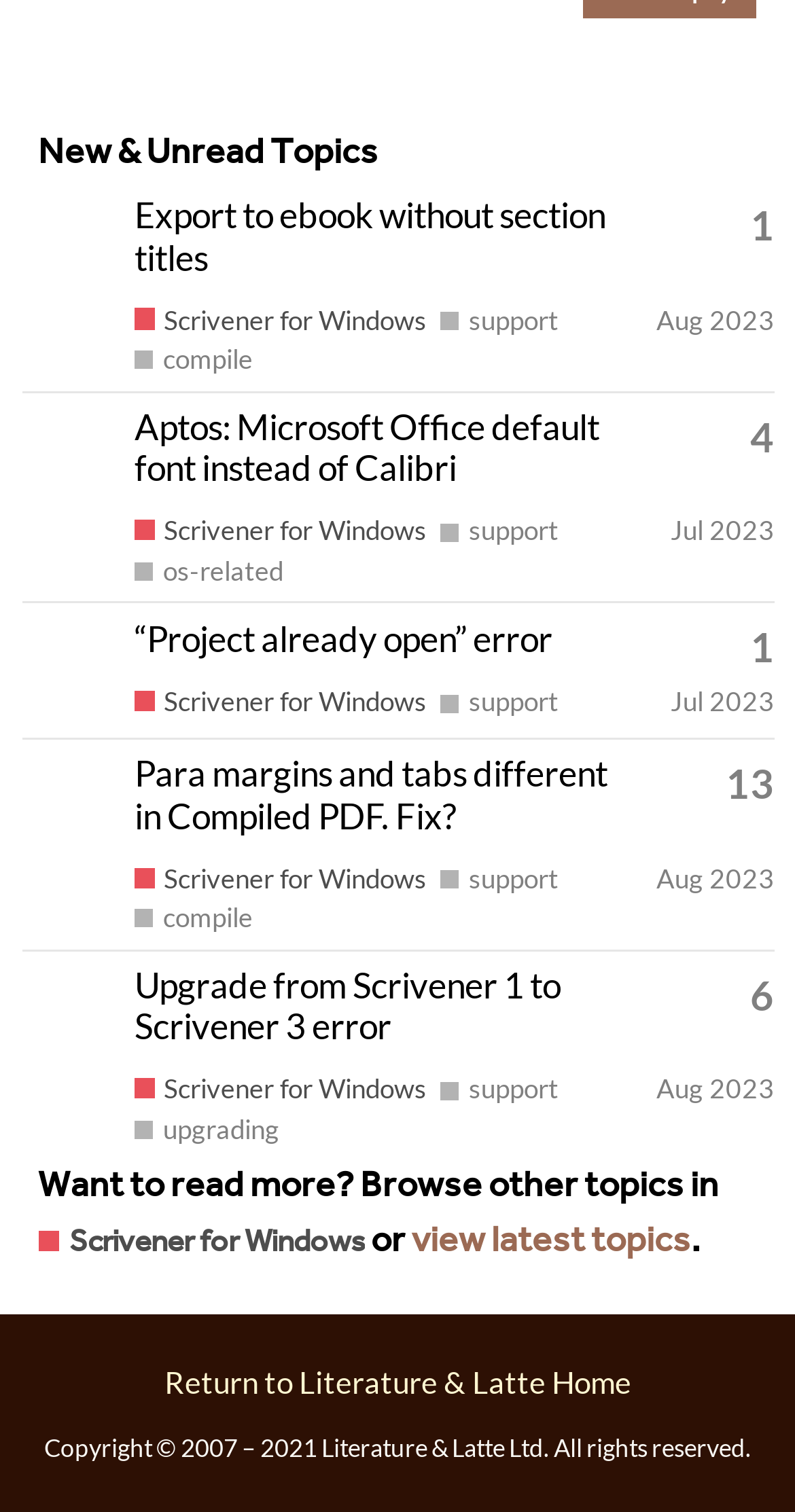Could you find the bounding box coordinates of the clickable area to complete this instruction: "Browse other topics in Scrivener for Windows"?

[0.048, 0.807, 0.459, 0.838]